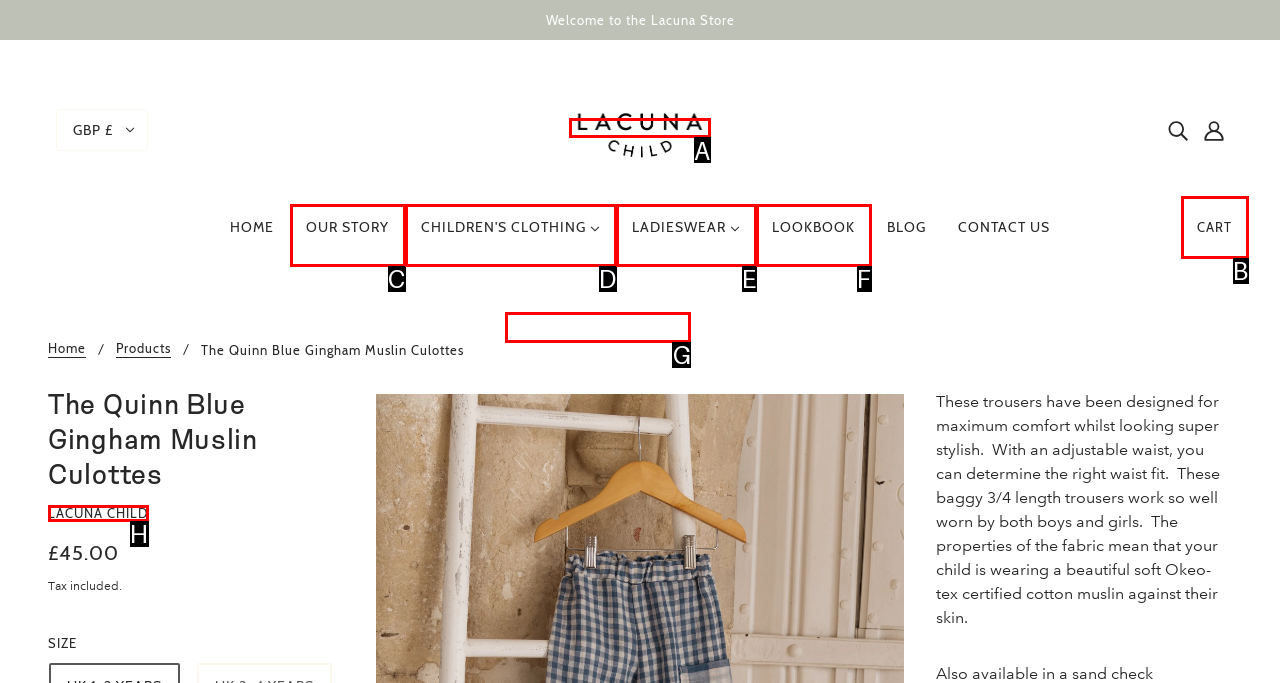Which option should be clicked to execute the following task: Click on the Lacuna Child link? Respond with the letter of the selected option.

A